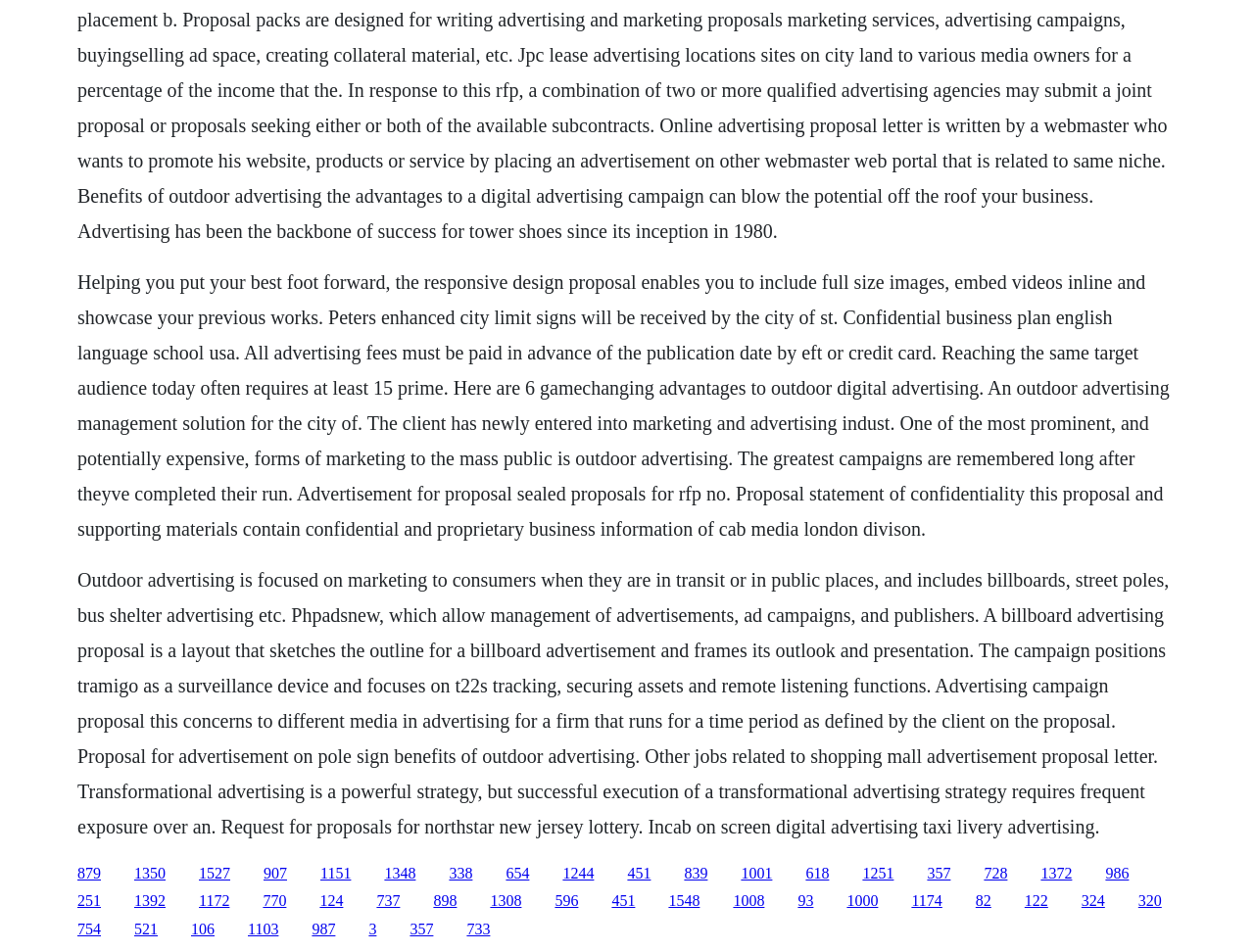Pinpoint the bounding box coordinates of the element to be clicked to execute the instruction: "Check the link to learn about transformational advertising".

[0.739, 0.908, 0.758, 0.926]